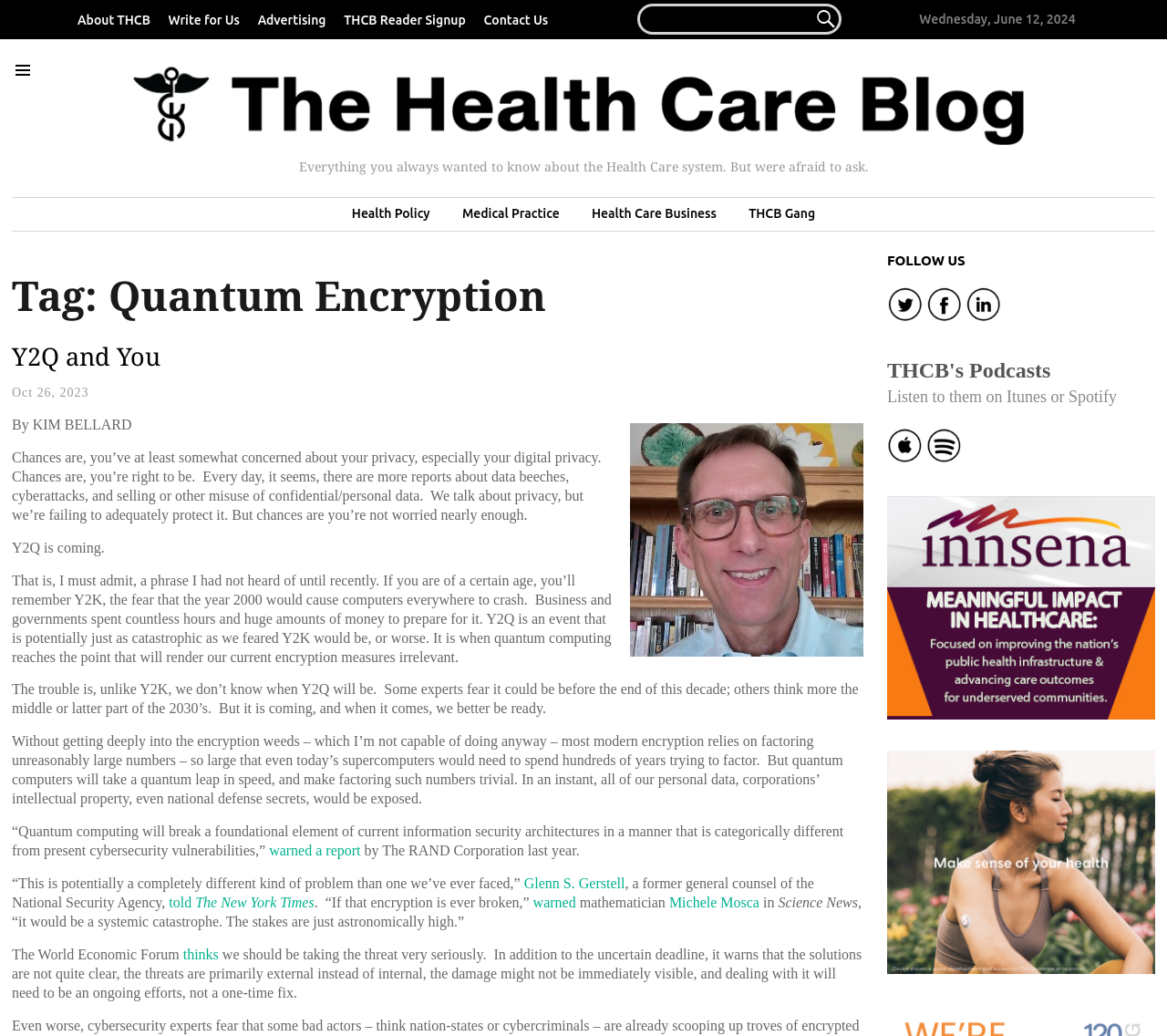Please determine the bounding box coordinates of the section I need to click to accomplish this instruction: "Click the PIVOT company logo".

None